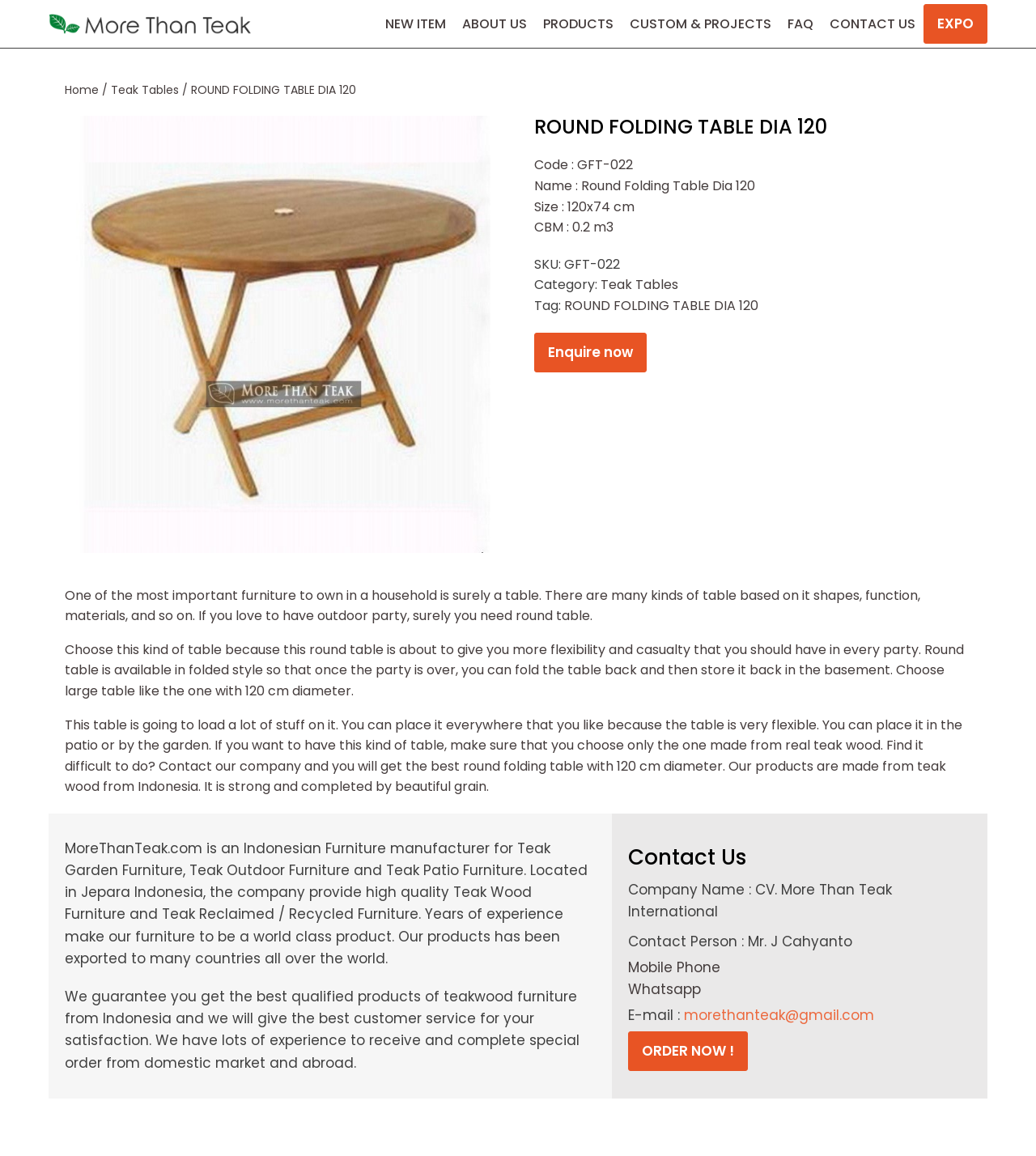Please predict the bounding box coordinates (top-left x, top-left y, bottom-right x, bottom-right y) for the UI element in the screenshot that fits the description: morethanteak@gmail.com

[0.66, 0.87, 0.844, 0.887]